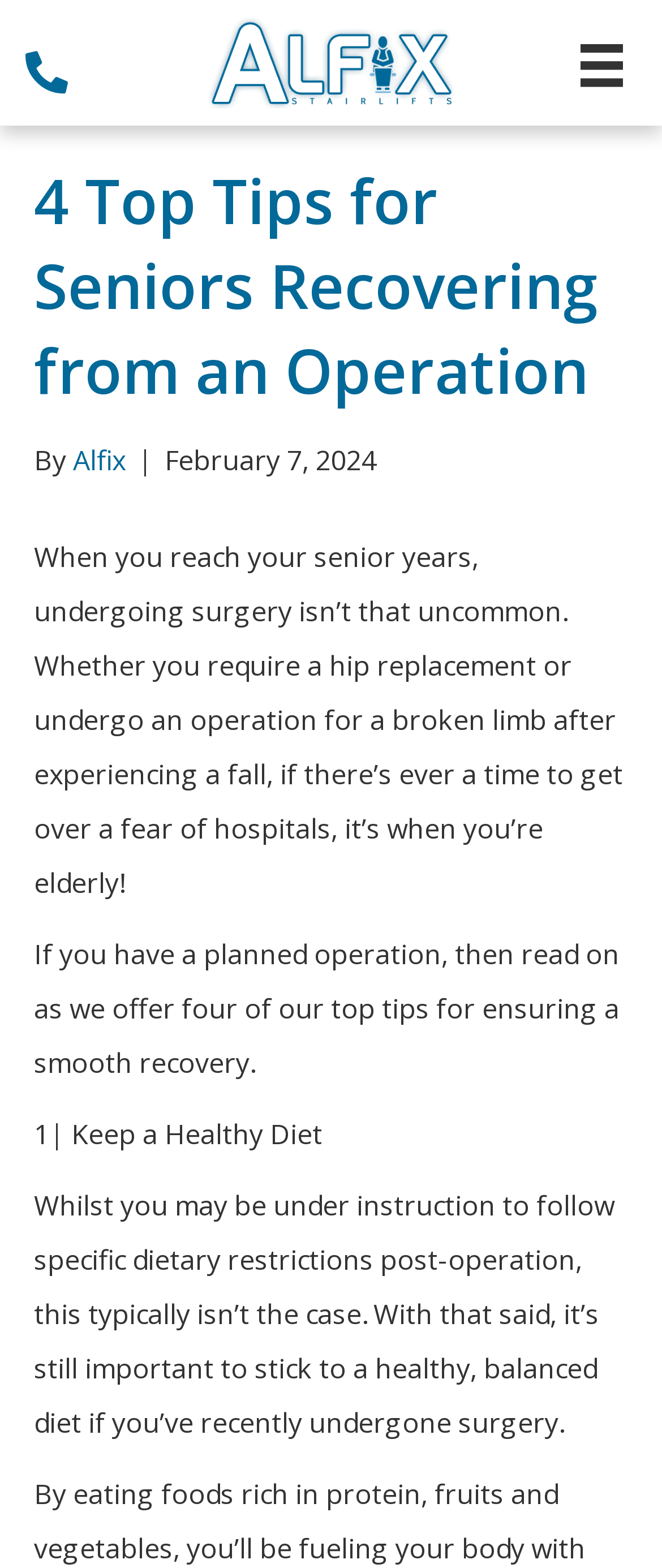Identify the main heading from the webpage and provide its text content.

4 Top Tips for Seniors Recovering from an Operation